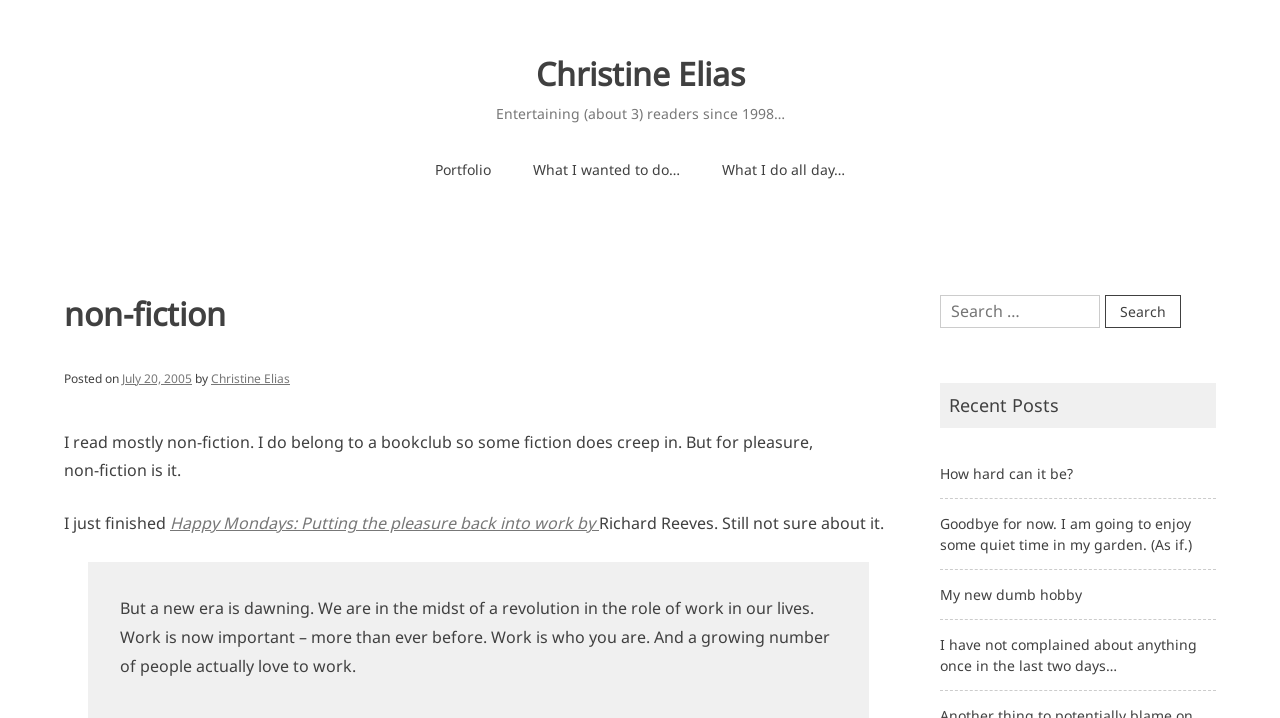What is the title of the book the author just finished reading?
Please respond to the question with a detailed and informative answer.

The title of the book the author just finished reading is mentioned in the link 'Happy Mondays: Putting the pleasure back into work by Richard Reeves' in the article.